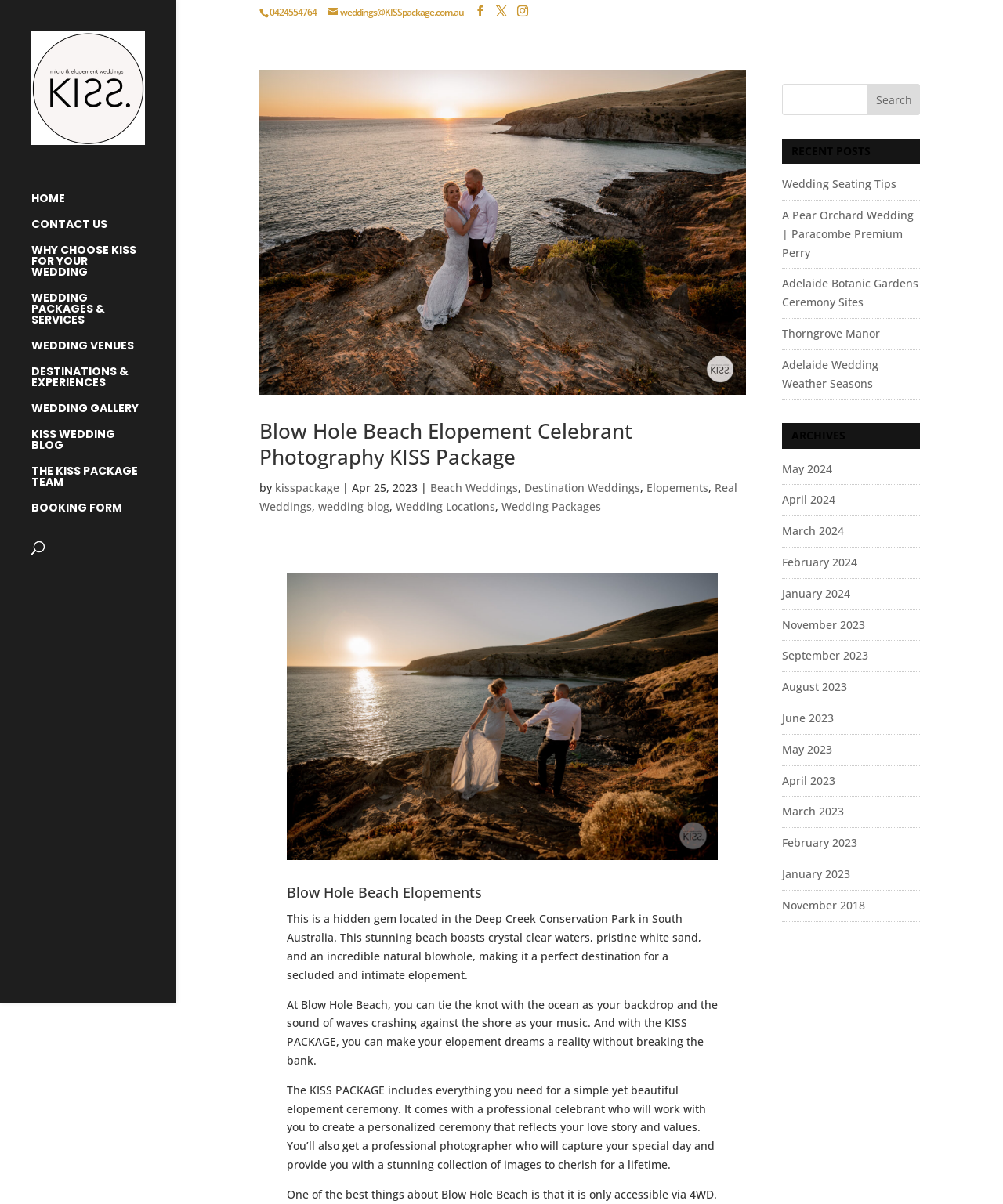How many recent posts are listed?
Based on the visual details in the image, please answer the question thoroughly.

I scrolled down to the 'RECENT POSTS' section and counted the links listed, starting from 'Wedding Seating Tips' and ending at 'Adelaide Wedding Weather Seasons', and found 5 links in total.